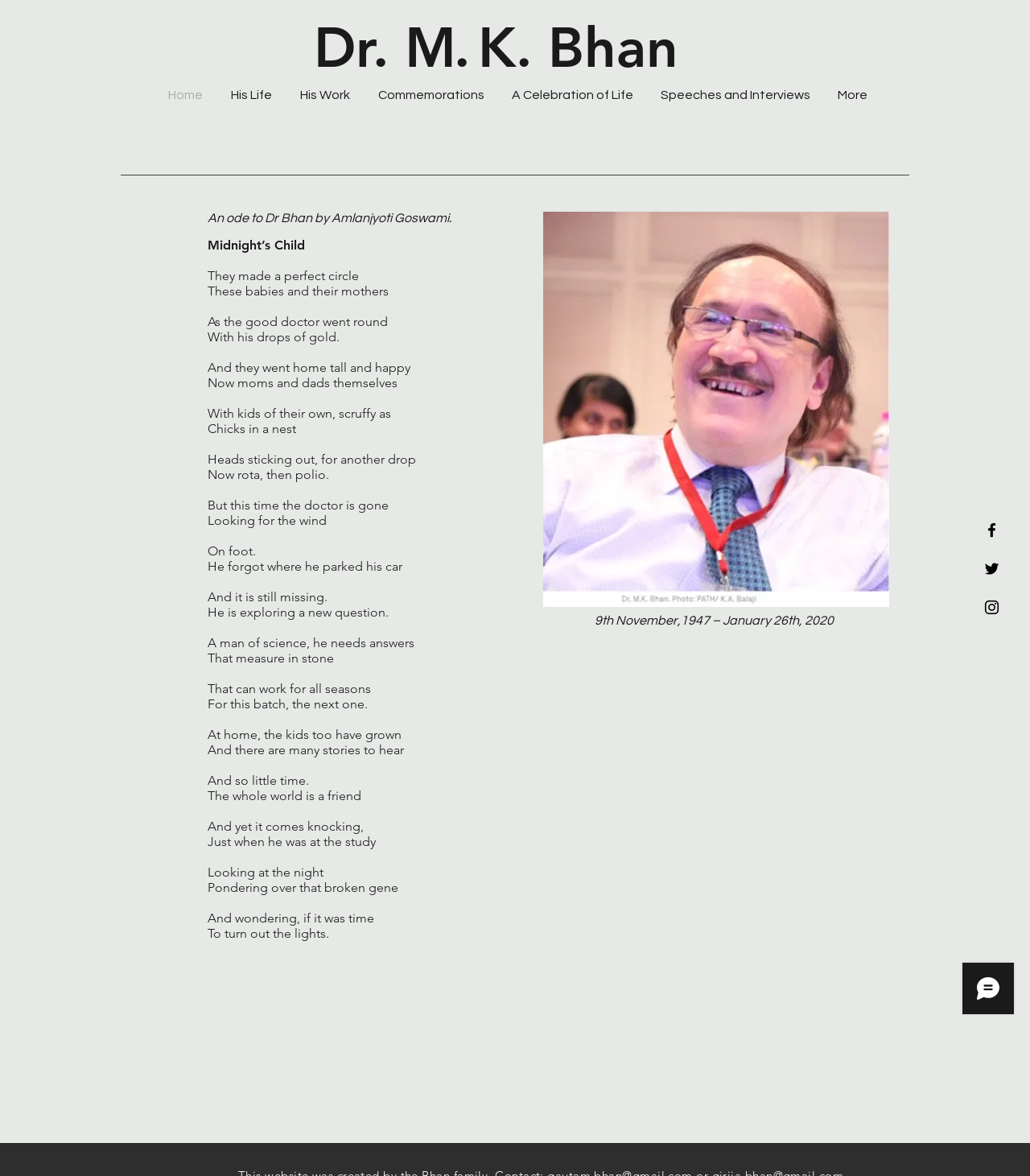Please find the bounding box coordinates of the clickable region needed to complete the following instruction: "Click on the 'Home' link". The bounding box coordinates must consist of four float numbers between 0 and 1, i.e., [left, top, right, bottom].

[0.152, 0.069, 0.212, 0.092]